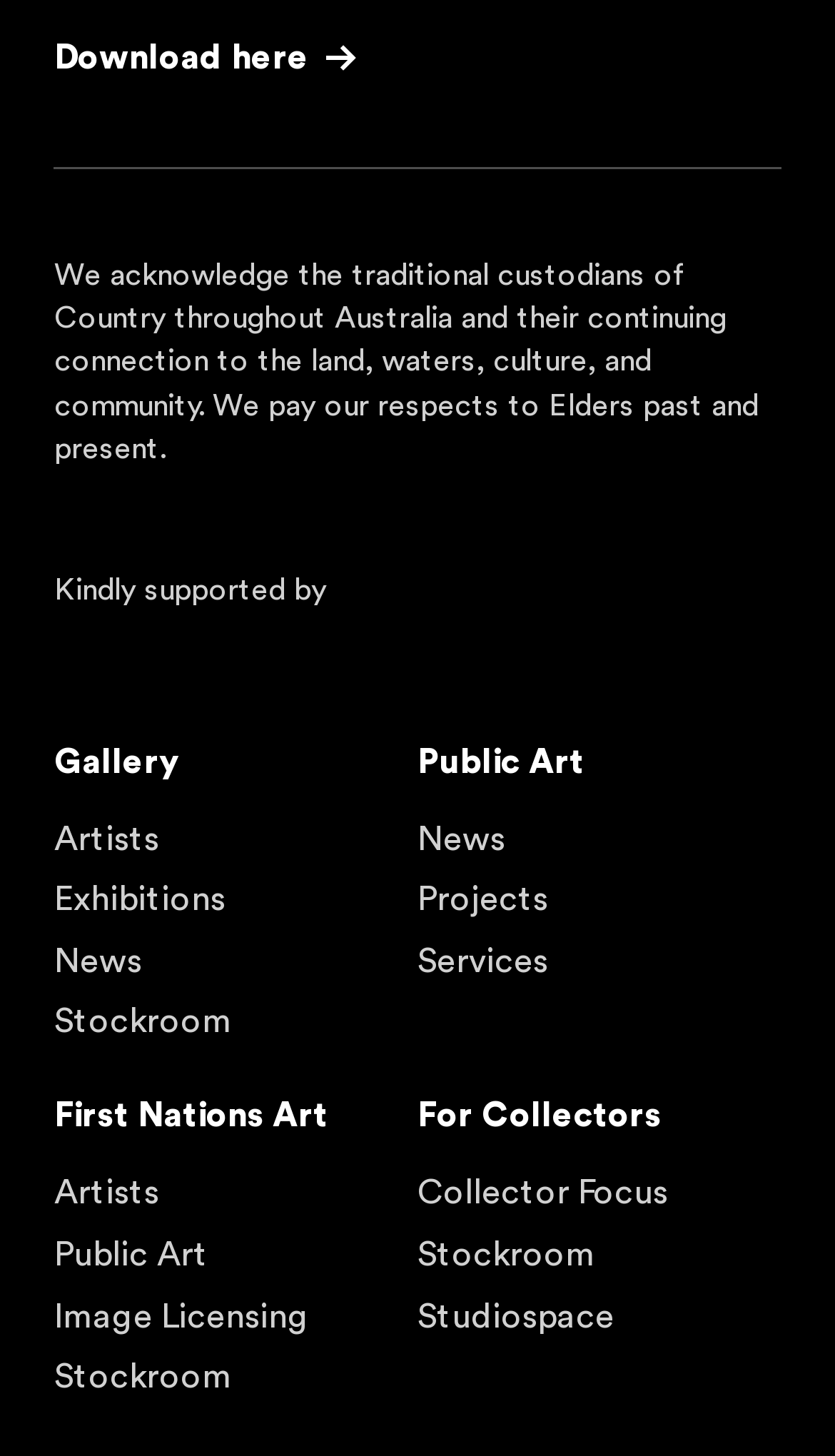Use a single word or phrase to answer the question: What is the organization supported by?

Art Money